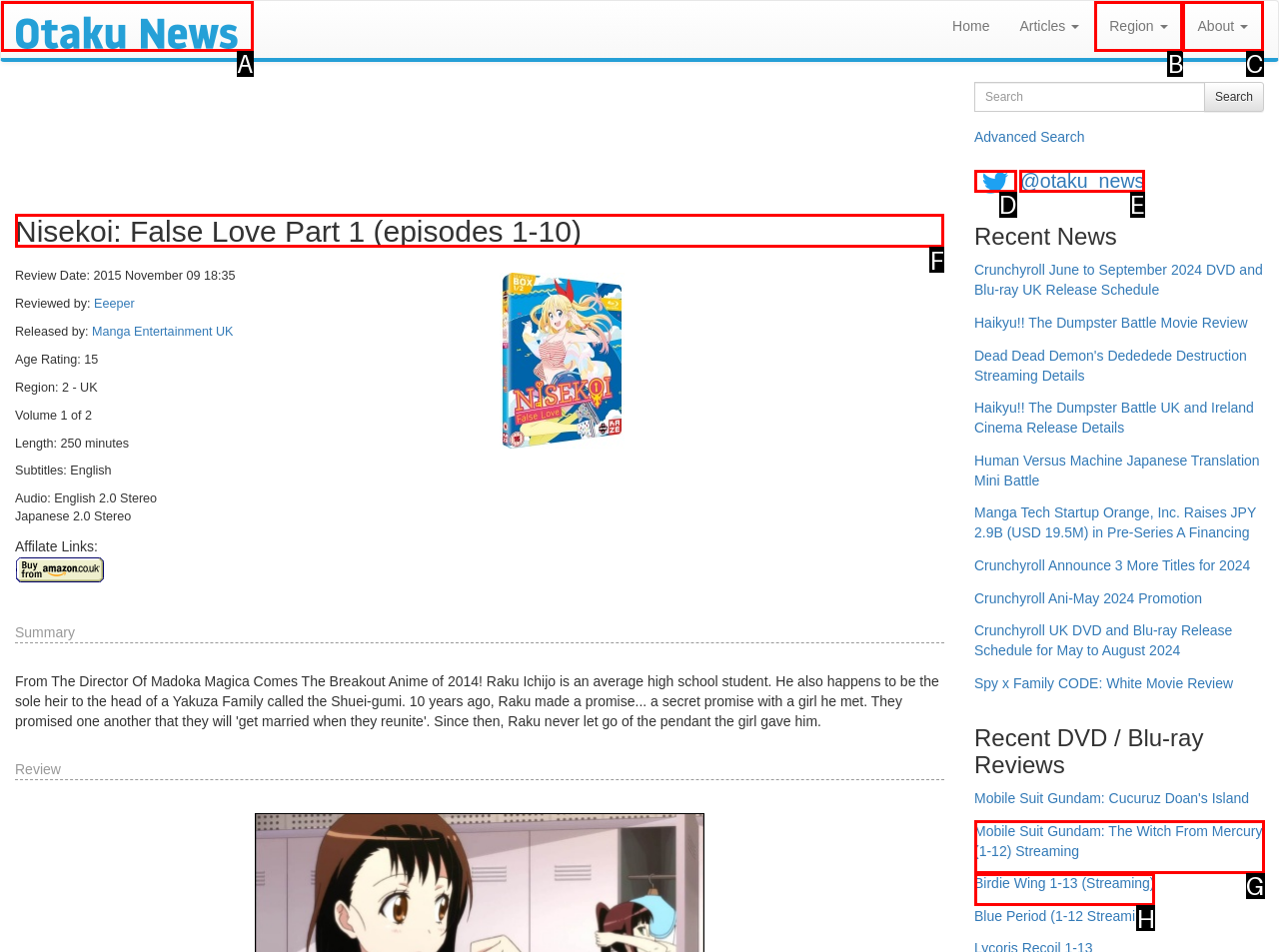Choose the letter of the UI element necessary for this task: Read the review of Nisekoi: False Love Part 1
Answer with the correct letter.

F